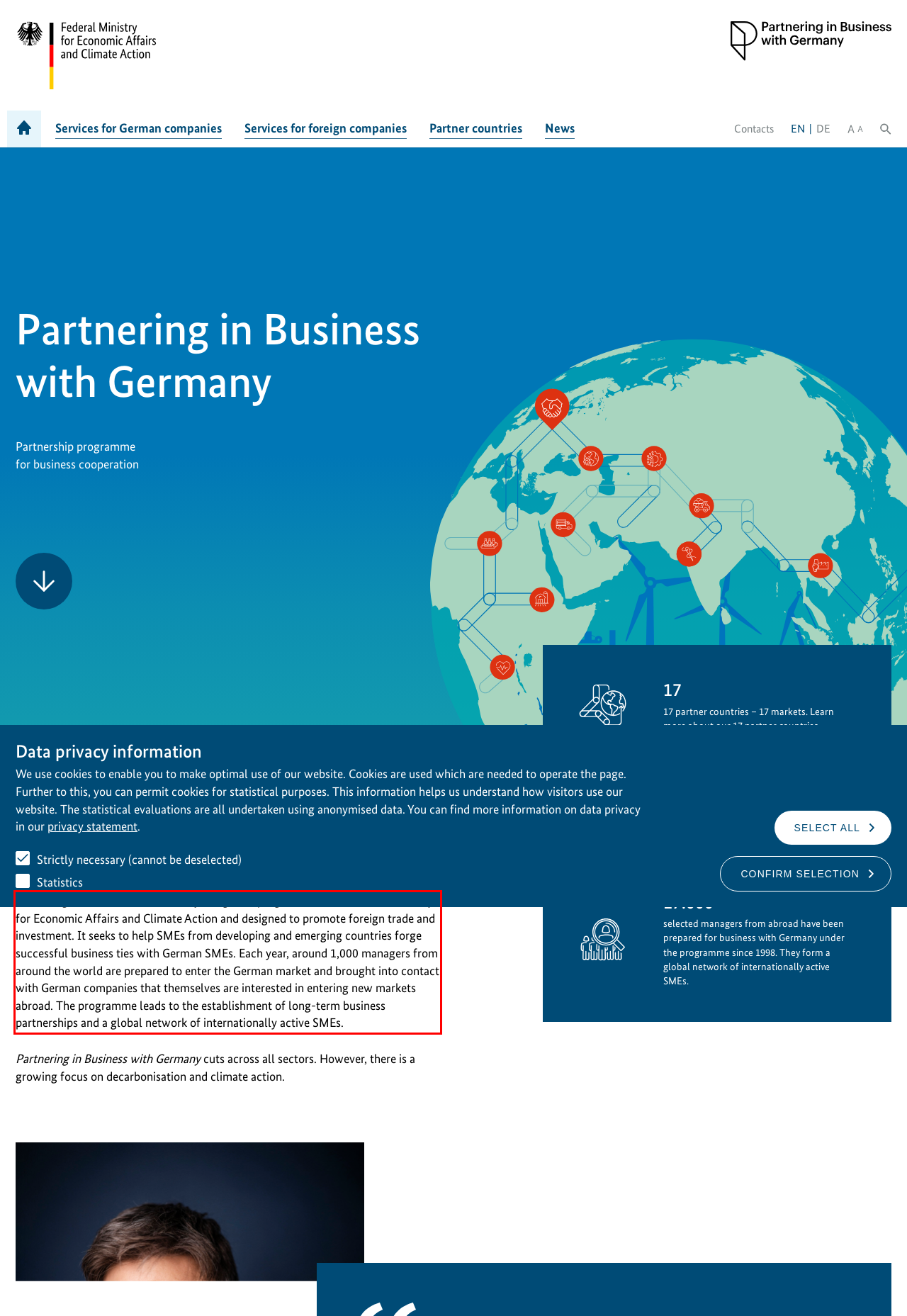Using the provided screenshot of a webpage, recognize the text inside the red rectangle bounding box by performing OCR.

Partnering in Business with Germany is a global programme of the Federal Ministry for Economic Affairs and Climate Action and designed to promote foreign trade and investment. It seeks to help SMEs from developing and emerging countries forge successful business ties with German SMEs. Each year, around 1,000 managers from around the world are prepared to enter the German market and brought into contact with German companies that themselves are interested in entering new markets abroad. The programme leads to the establishment of long-term business partnerships and a global network of internationally active SMEs.